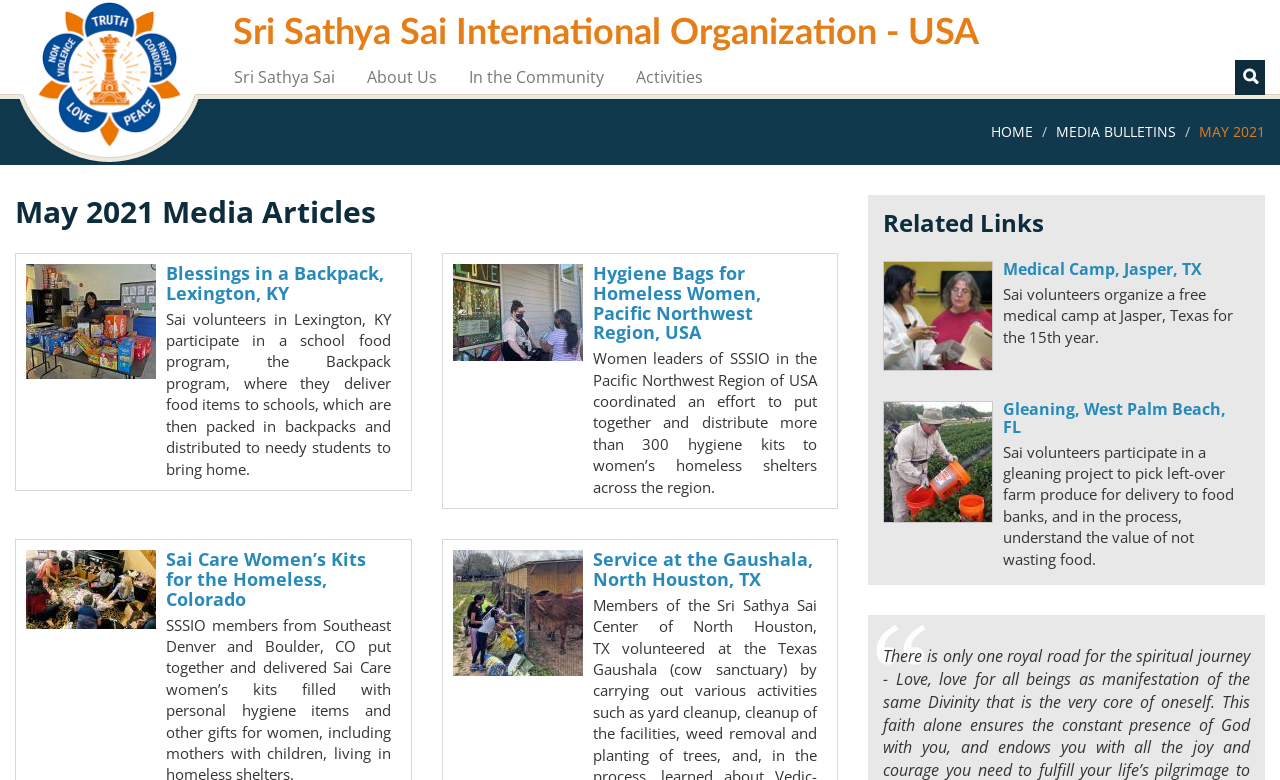Locate the bounding box coordinates of the item that should be clicked to fulfill the instruction: "Check the checkbox at the top right corner".

[0.965, 0.081, 0.988, 0.126]